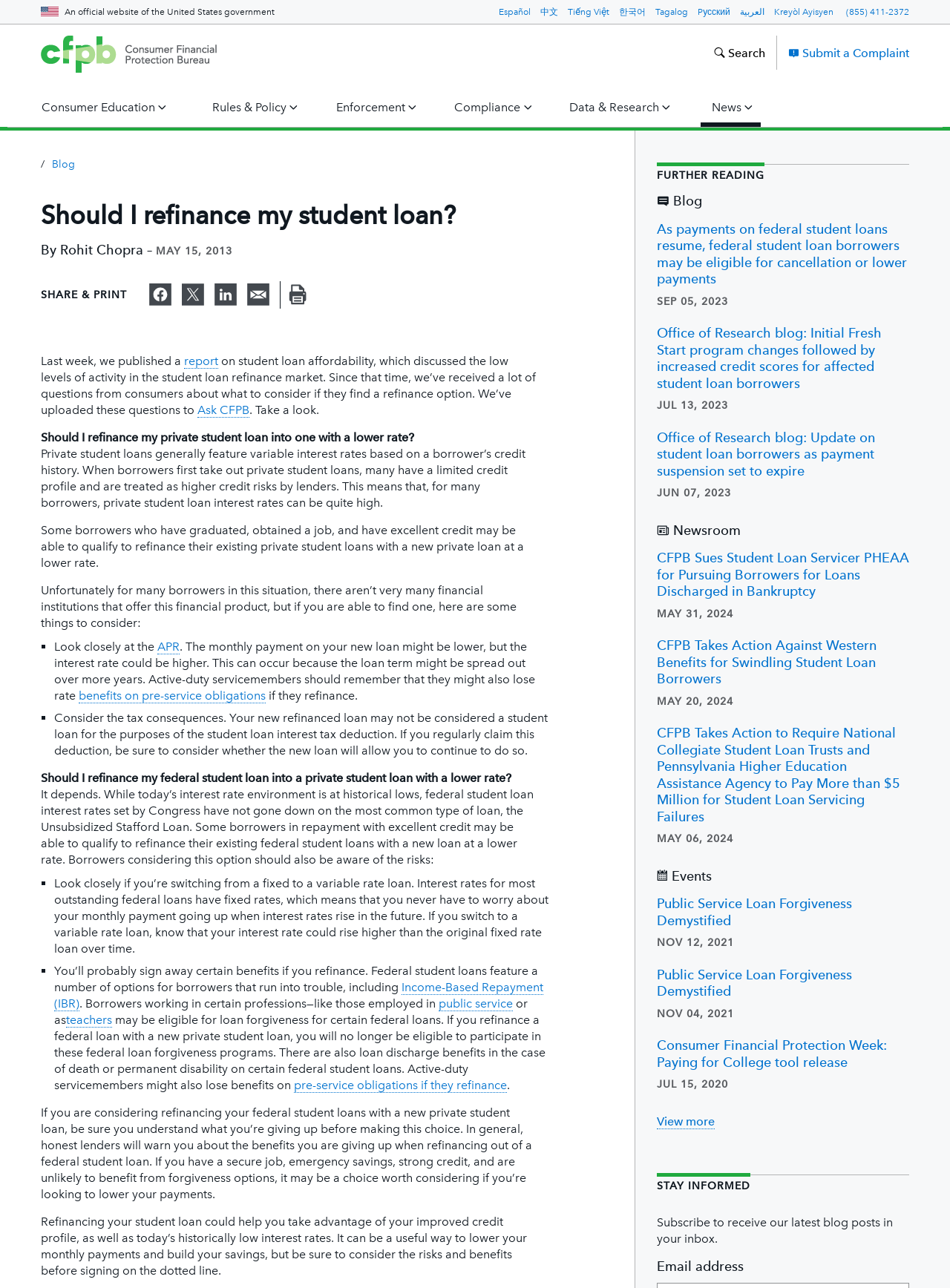What is the name of the website?
From the image, respond using a single word or phrase.

Consumer Financial Protection Bureau